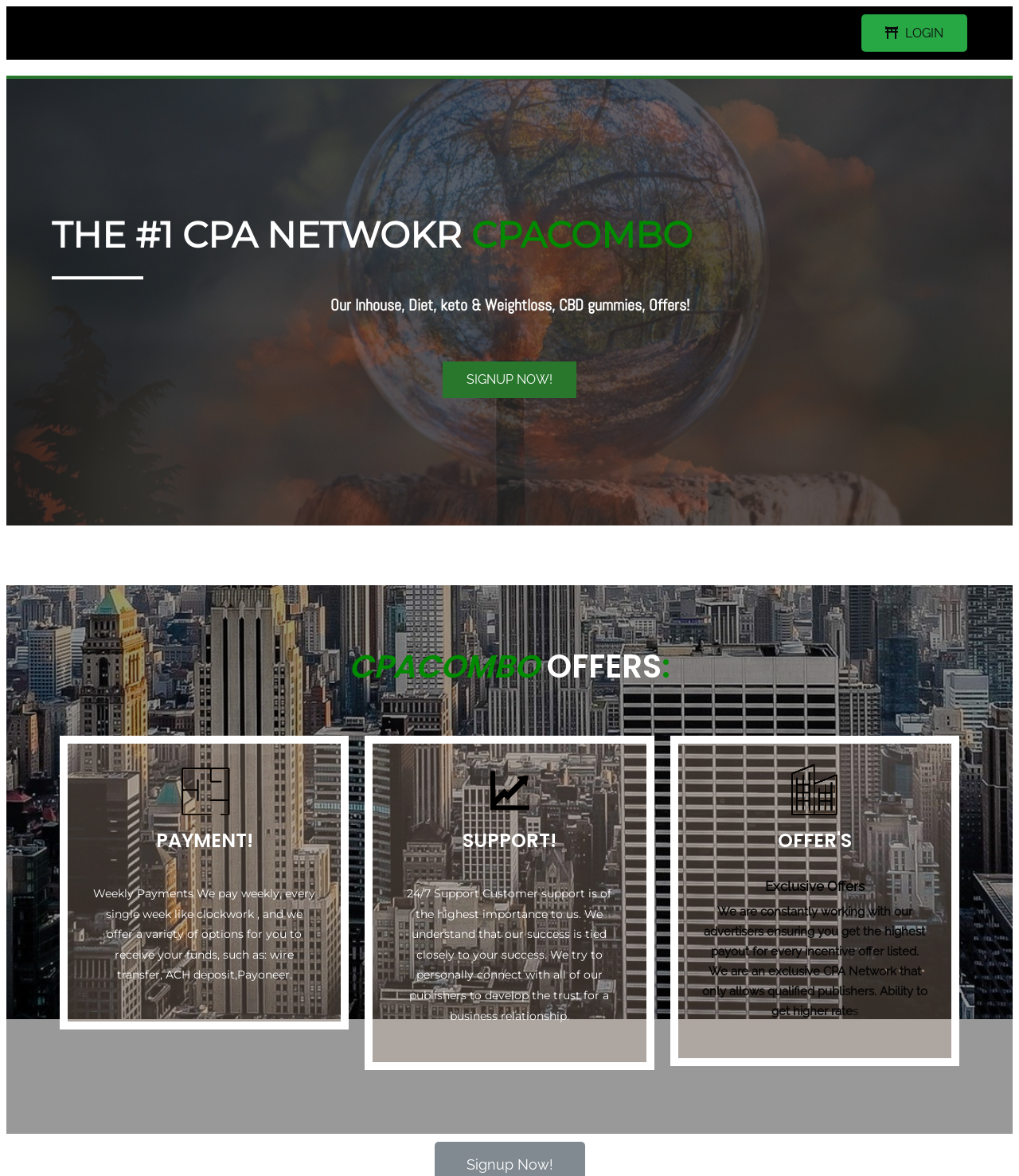How often does the CPA network make payments?
Please respond to the question with a detailed and informative answer.

The frequency of payments can be found in the StaticText element 'Weekly Payments We pay weekly, every single week like clockwork...' which is located in the middle of the webpage.